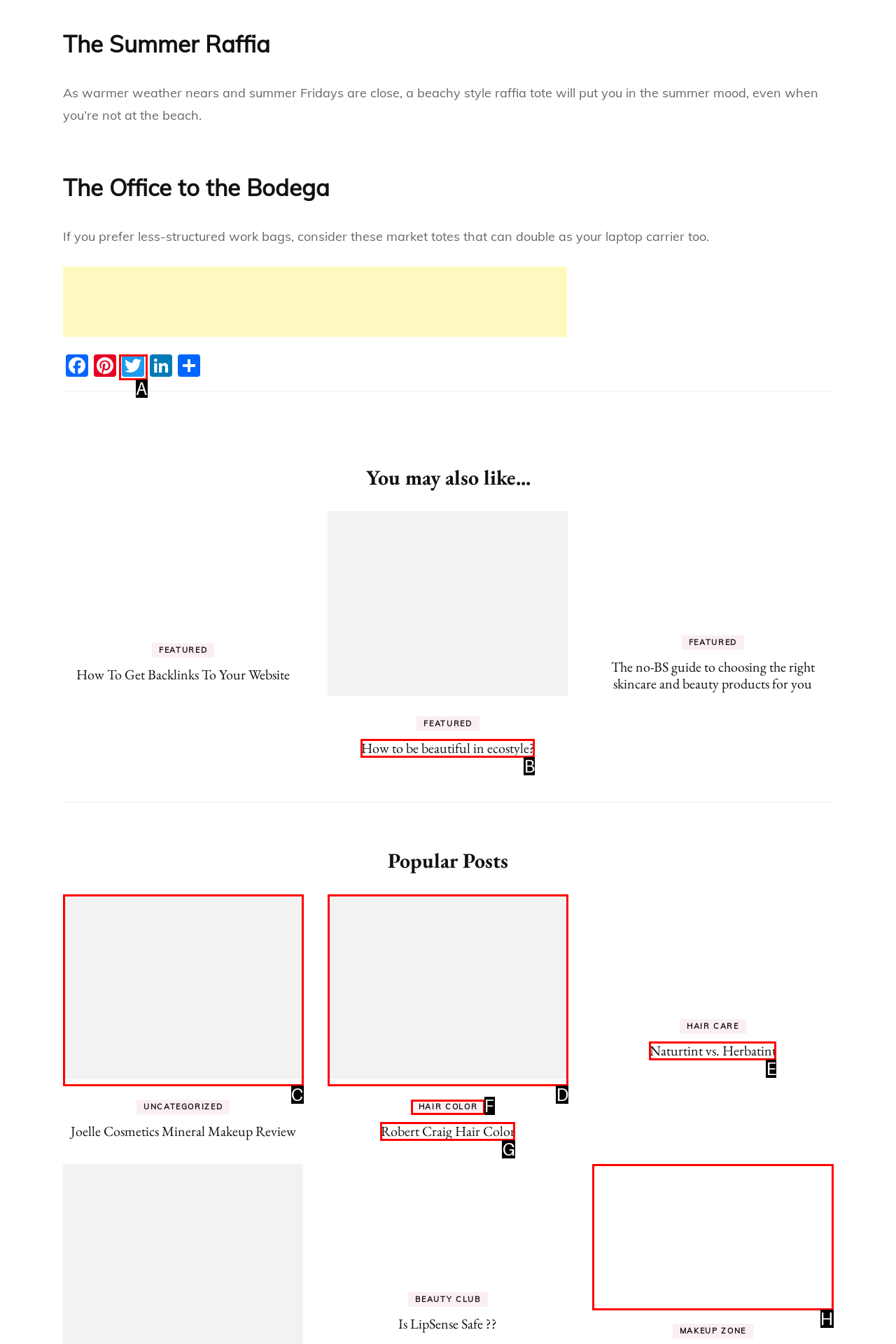Looking at the description: Hair Color, identify which option is the best match and respond directly with the letter of that option.

F